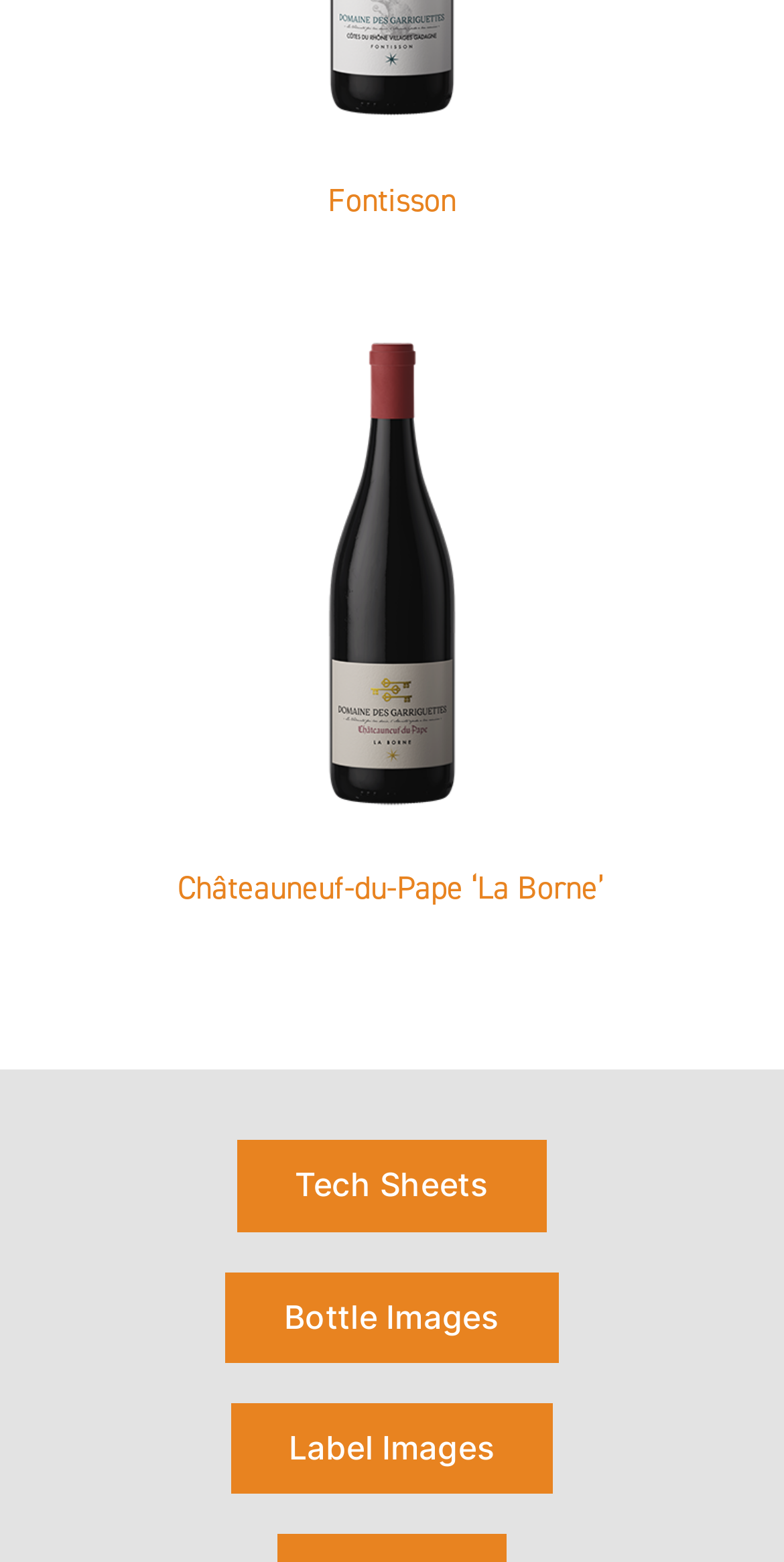What is the last link in the webpage?
Offer a detailed and exhaustive answer to the question.

By analyzing the webpage, I can see that the last link is 'Label Images' which is located at the bottom of the webpage with a bounding box coordinate of [0.294, 0.898, 0.706, 0.956].